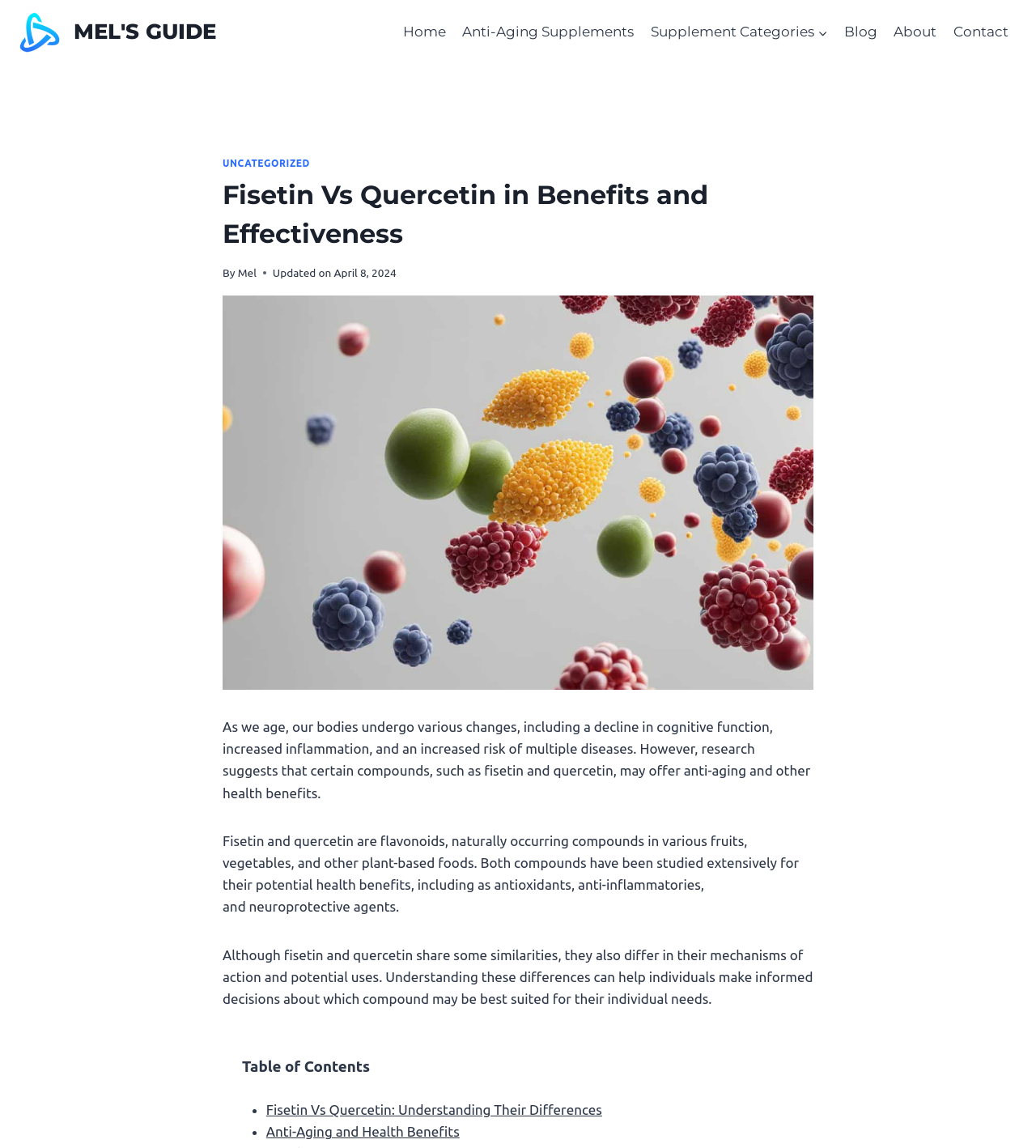Could you indicate the bounding box coordinates of the region to click in order to complete this instruction: "Explore the 'Anti-Aging Supplements' category".

[0.438, 0.011, 0.62, 0.045]